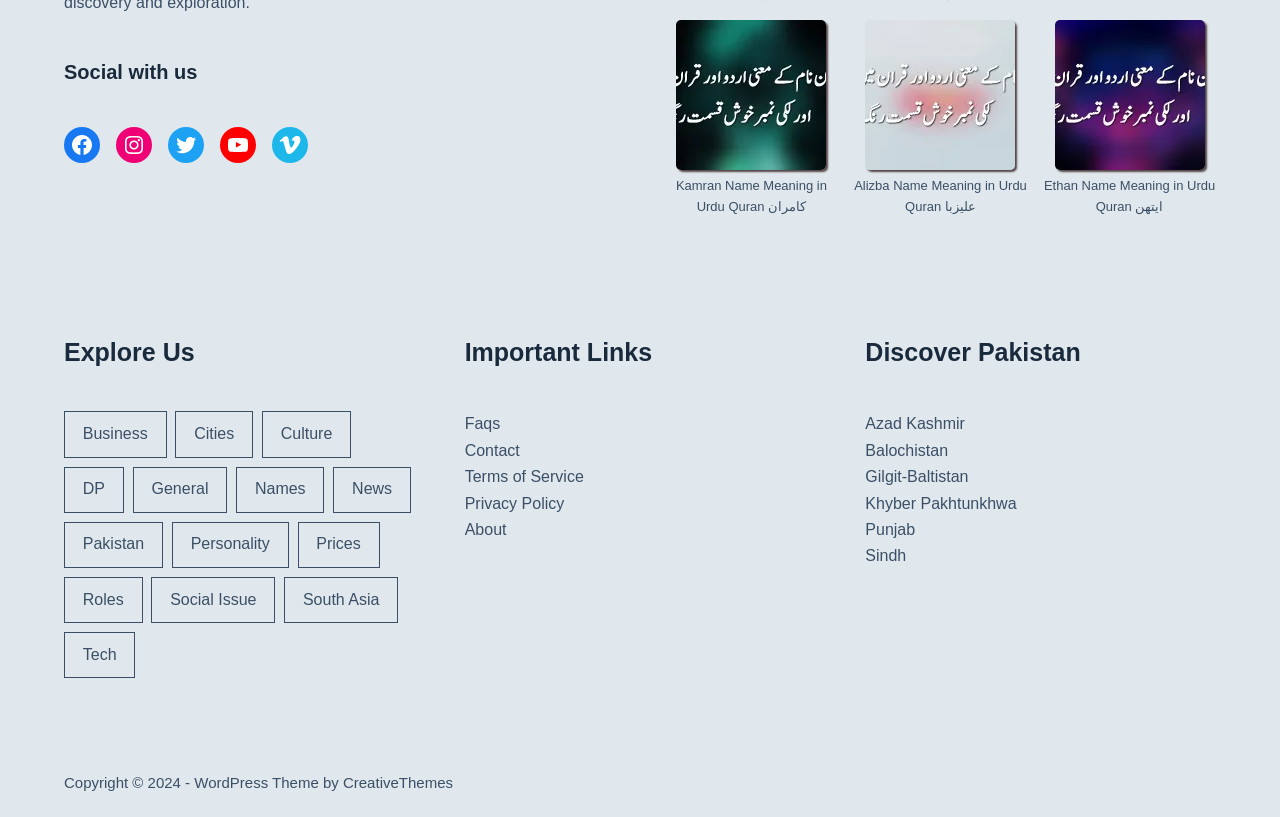Please answer the following question using a single word or phrase: 
How many items are in the 'Names' category?

1,963 items